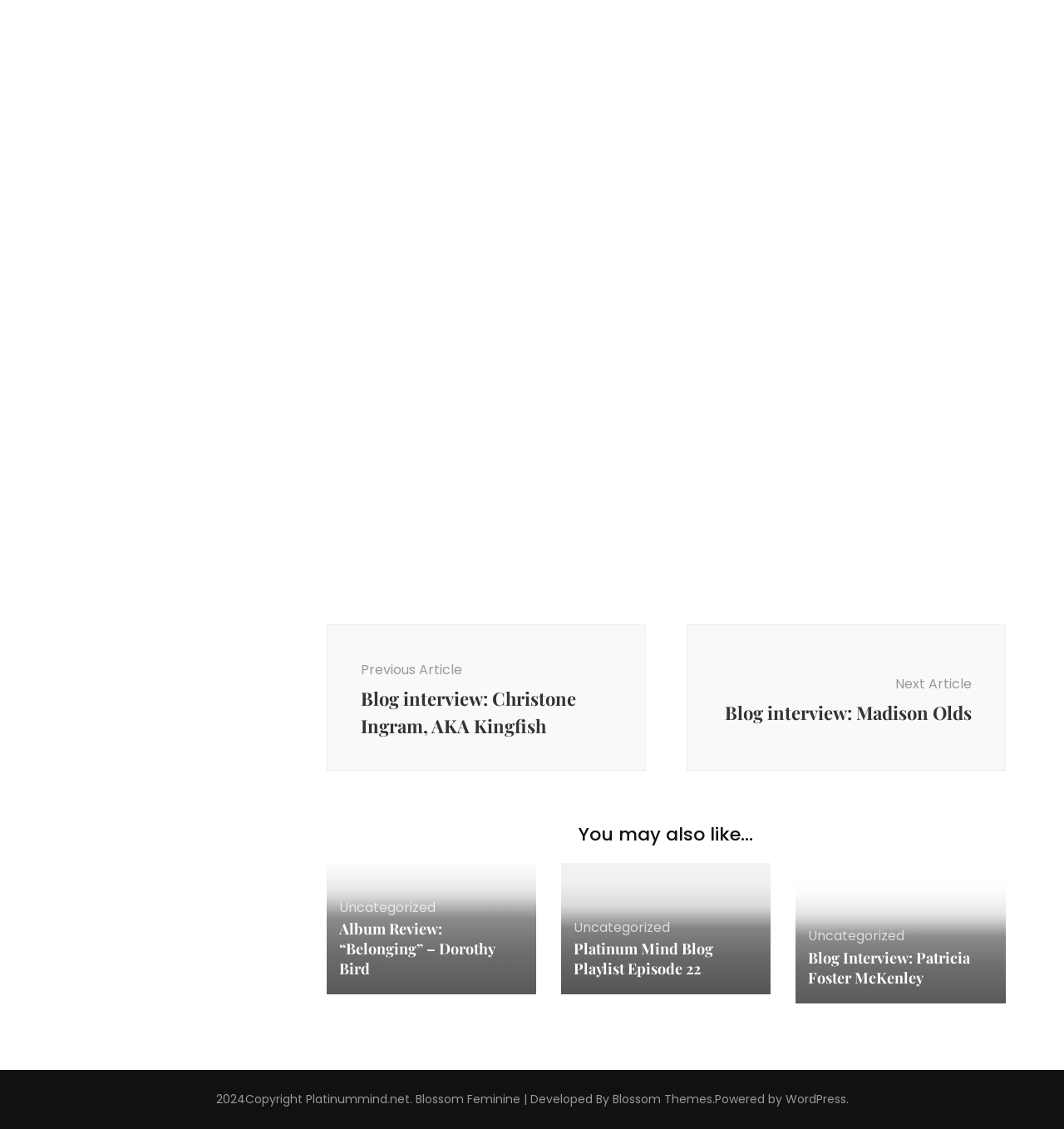Answer briefly with one word or phrase:
How many articles are displayed on this webpage?

At least 4